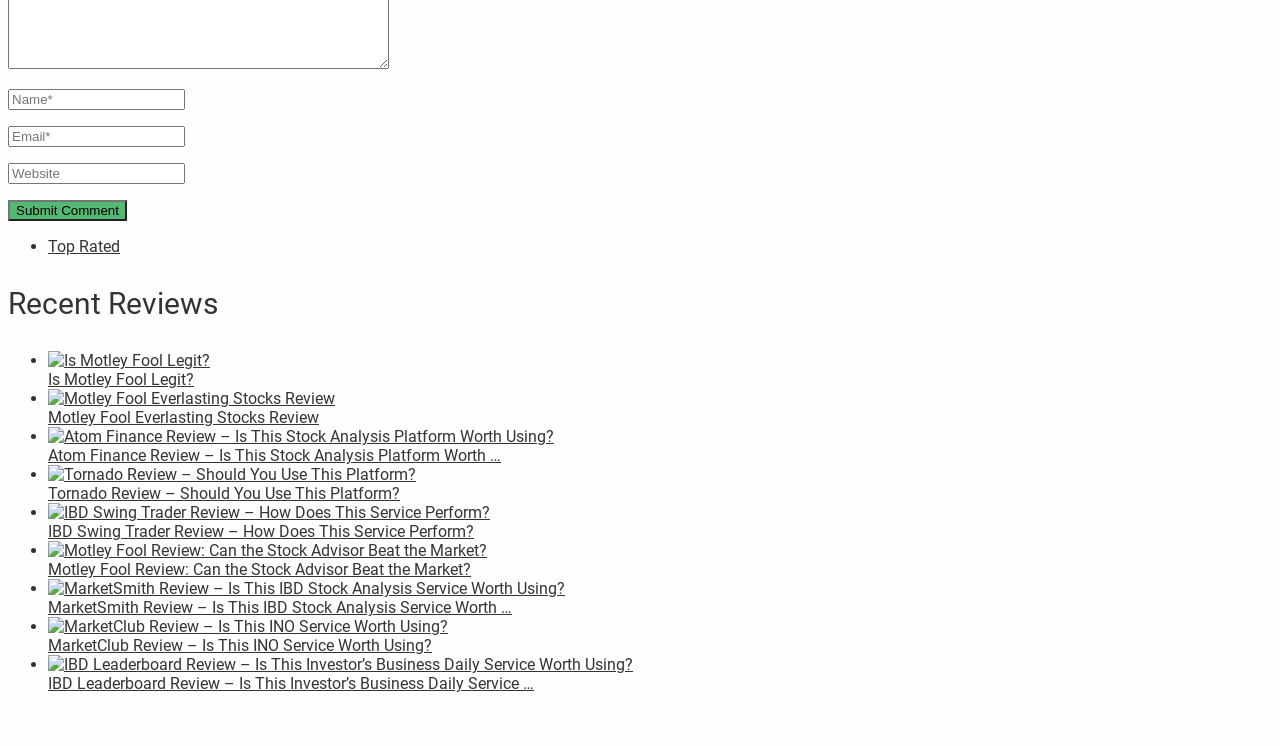Identify the bounding box for the described UI element. Provide the coordinates in (top-left x, top-left y, bottom-right x, bottom-right y) format with values ranging from 0 to 1: About

[0.043, 0.862, 0.076, 0.888]